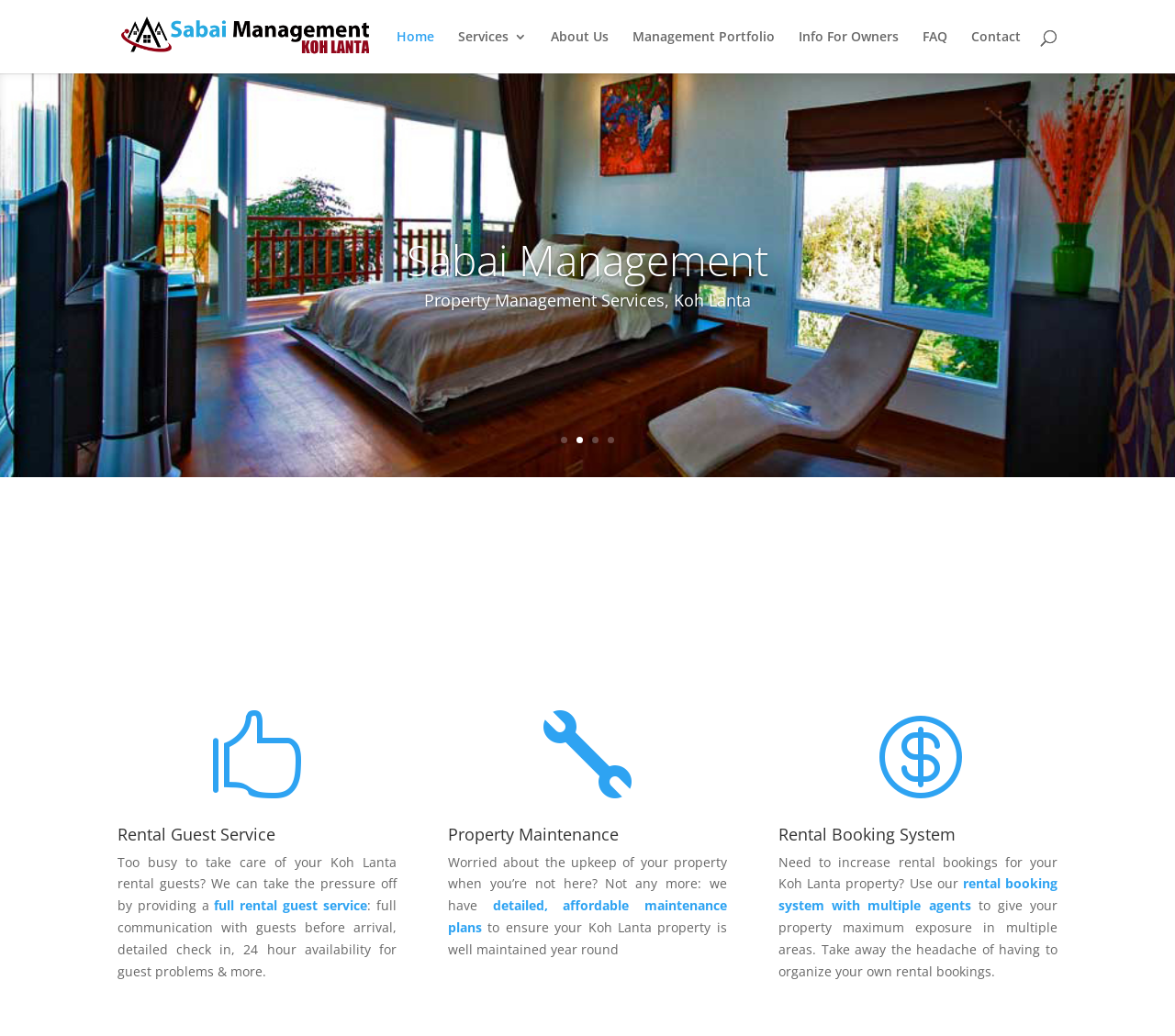Please determine the bounding box coordinates of the area that needs to be clicked to complete this task: 'Go to the Home page'. The coordinates must be four float numbers between 0 and 1, formatted as [left, top, right, bottom].

[0.338, 0.029, 0.37, 0.071]